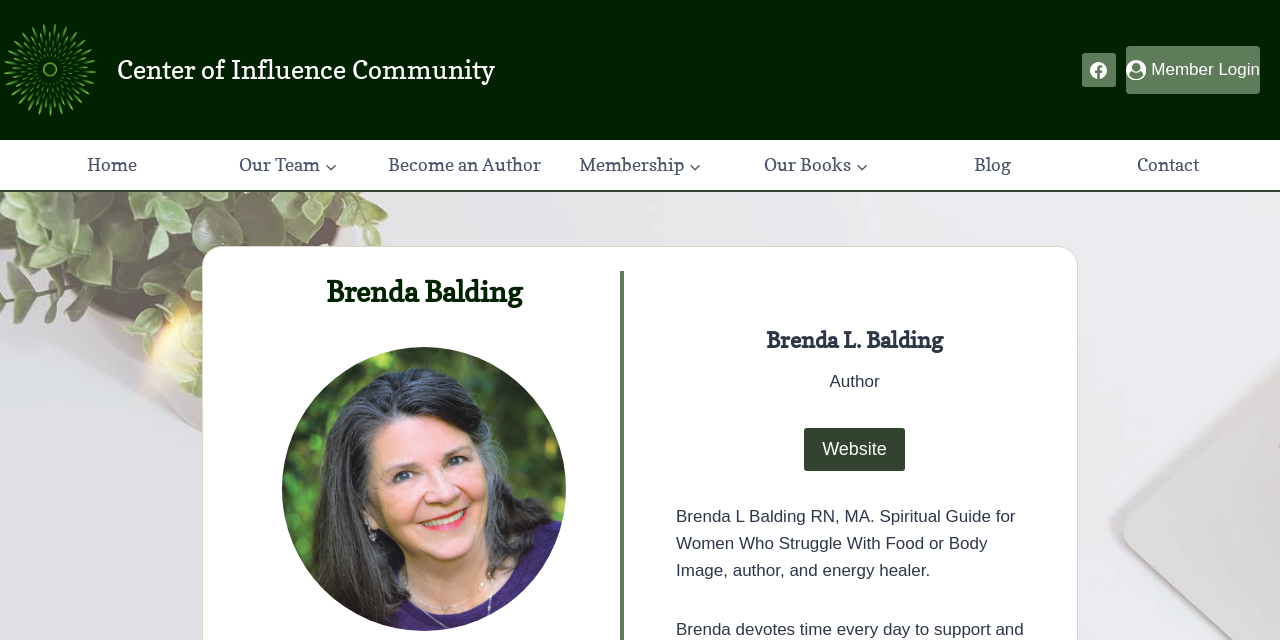Can you pinpoint the bounding box coordinates for the clickable element required for this instruction: "Log in to your account"? The coordinates should be four float numbers between 0 and 1, i.e., [left, top, right, bottom].

None